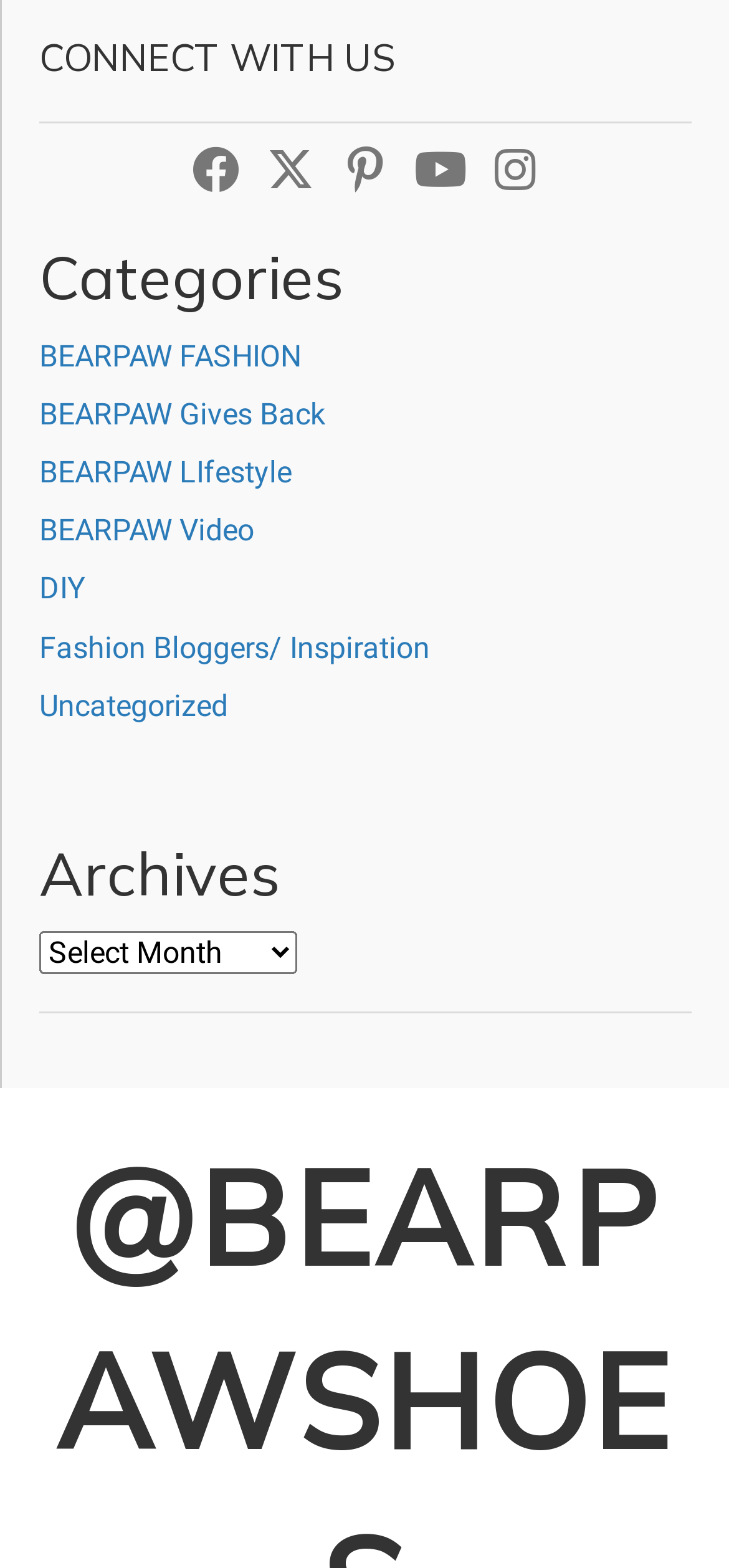Can you find the bounding box coordinates for the element that needs to be clicked to execute this instruction: "View BEARPAW Fashion category"? The coordinates should be given as four float numbers between 0 and 1, i.e., [left, top, right, bottom].

[0.054, 0.215, 0.413, 0.238]